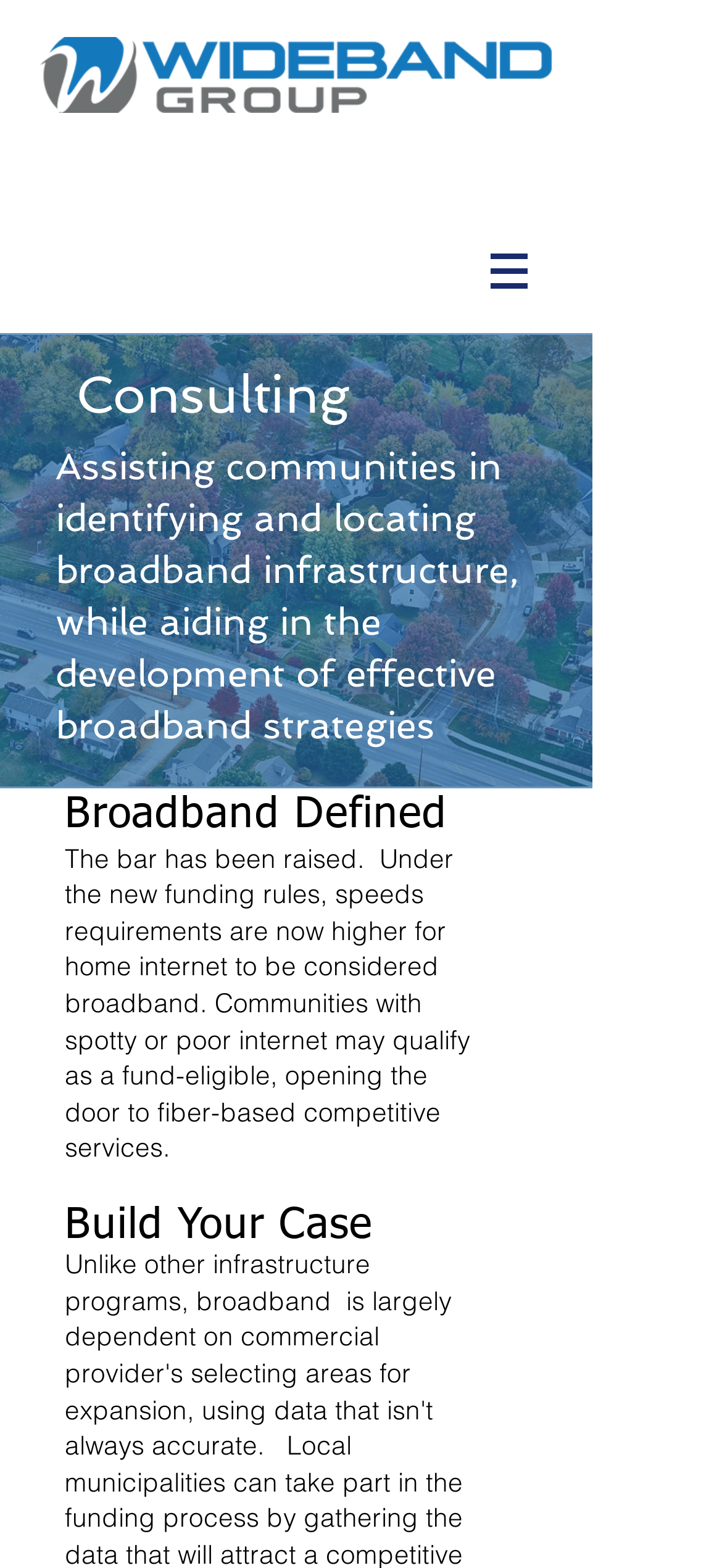Give a full account of the webpage's elements and their arrangement.

The webpage is about consulting services, specifically focused on broadband infrastructure and strategies. At the top left corner, there is a logo of Wideband Group. To the right of the logo, a navigation menu is located, which contains a button with a dropdown menu. The button is accompanied by a small image.

Below the navigation menu, a large background image takes up most of the screen, depicting an aerial view of a peaceful Midwest town in Autumn. On top of this image, there are several headings and paragraphs of text. The main heading "Consulting" is located near the top, followed by a subheading that explains the consulting services provided, which include identifying and locating broadband infrastructure and developing effective broadband strategies.

Further down, there is another heading "Broadband Defined", which is followed by a paragraph of text that explains the new funding rules for home internet to be considered broadband. This text mentions that communities with poor internet may qualify for funding, opening the door to fiber-based competitive services. Finally, there is a call-to-action heading "Build Your Case" located at the bottom of the page.